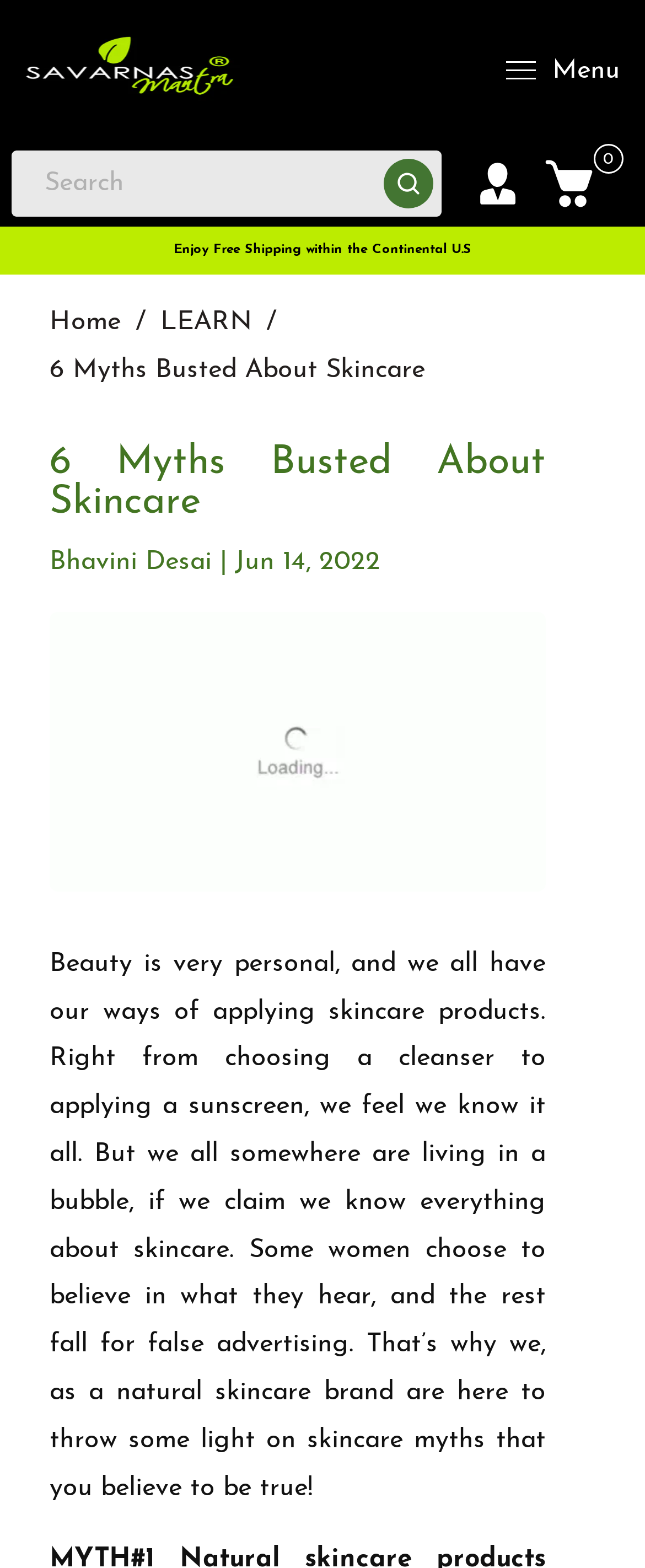Answer the following query with a single word or phrase:
What is the date of publication of the article?

Jun 14, 2022